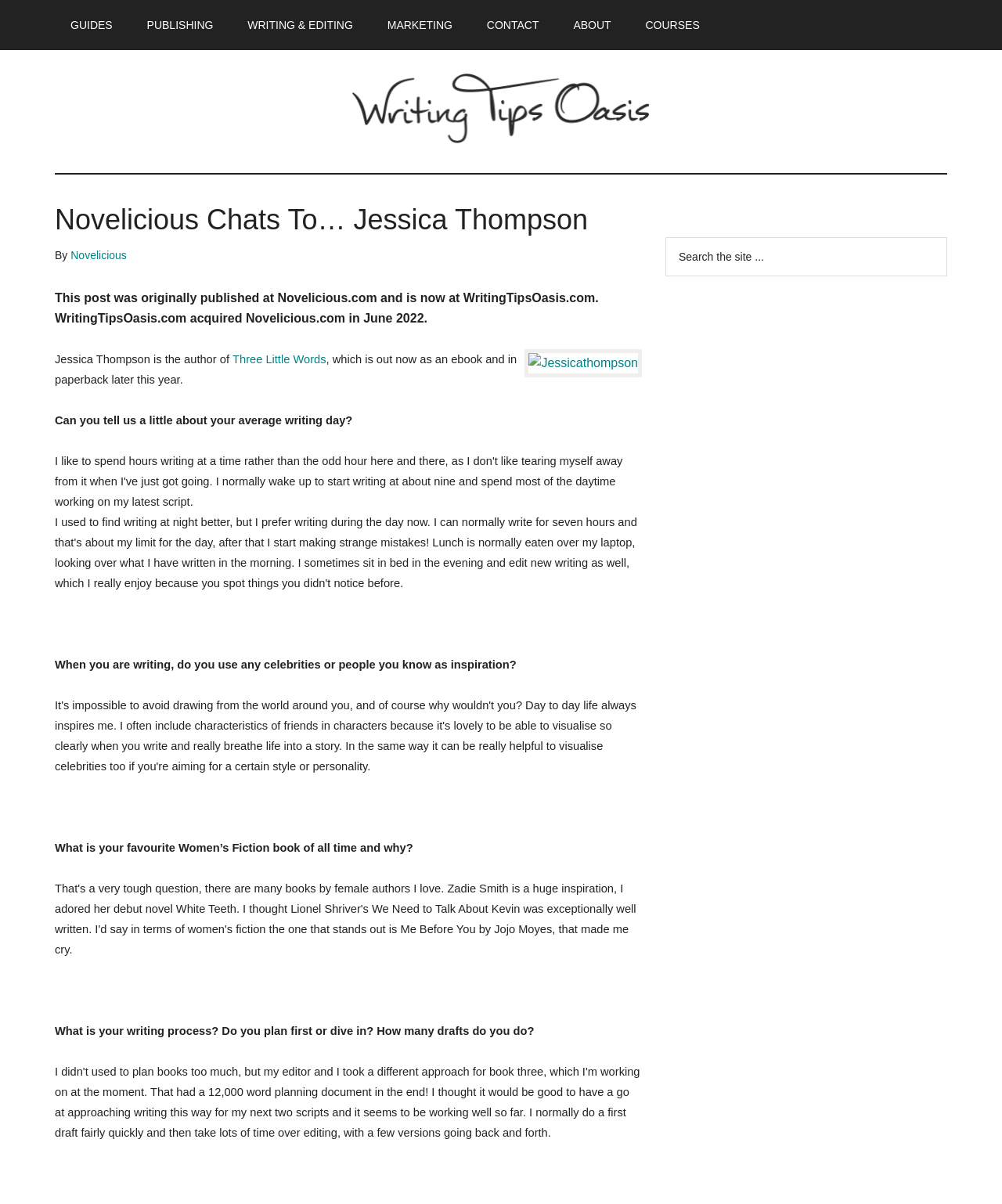Locate the bounding box of the UI element based on this description: "Guides". Provide four float numbers between 0 and 1 as [left, top, right, bottom].

[0.055, 0.0, 0.128, 0.042]